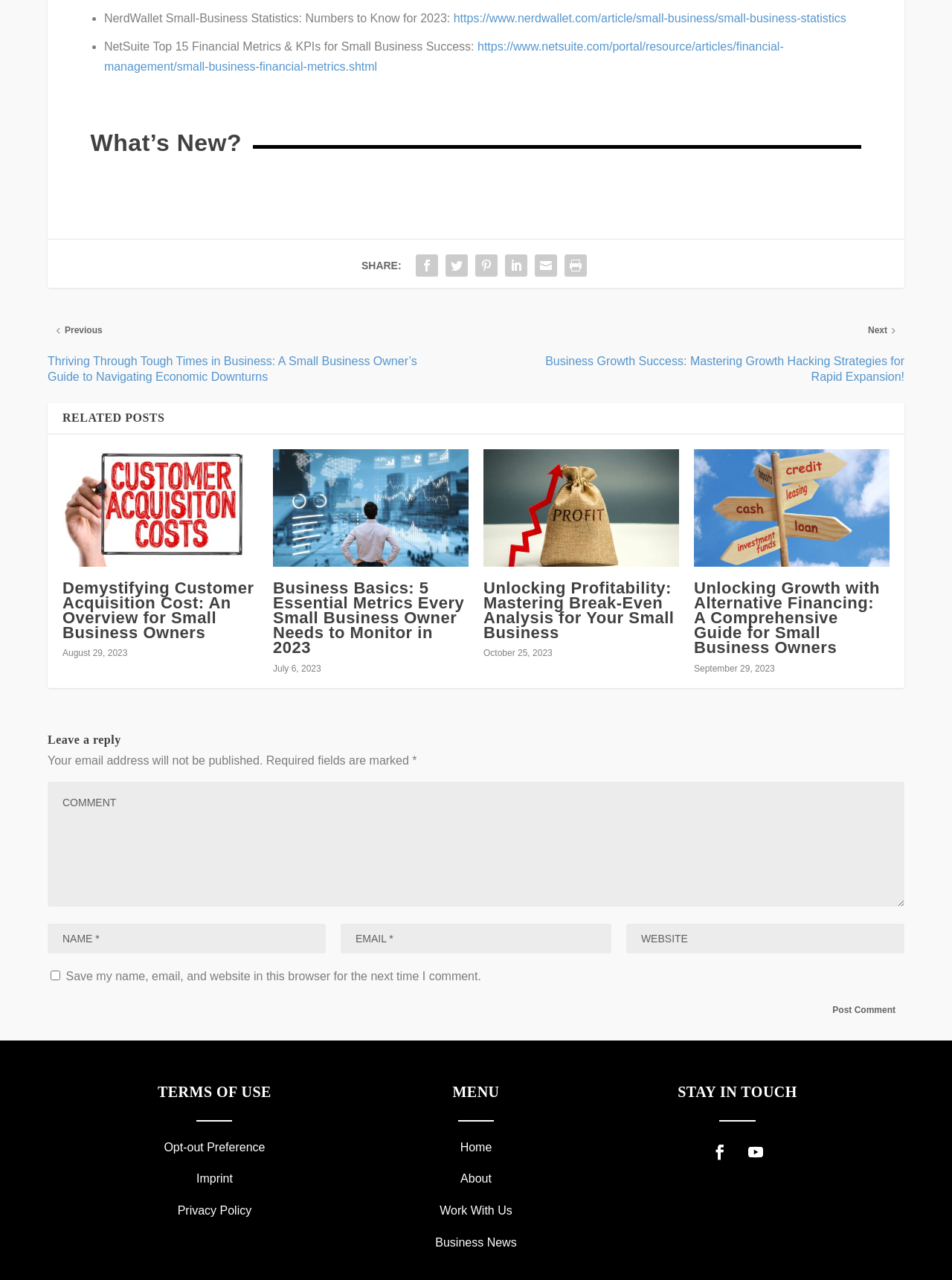Can you pinpoint the bounding box coordinates for the clickable element required for this instruction: "Click on 'TERMS OF USE'"? The coordinates should be four float numbers between 0 and 1, i.e., [left, top, right, bottom].

[0.1, 0.845, 0.351, 0.866]